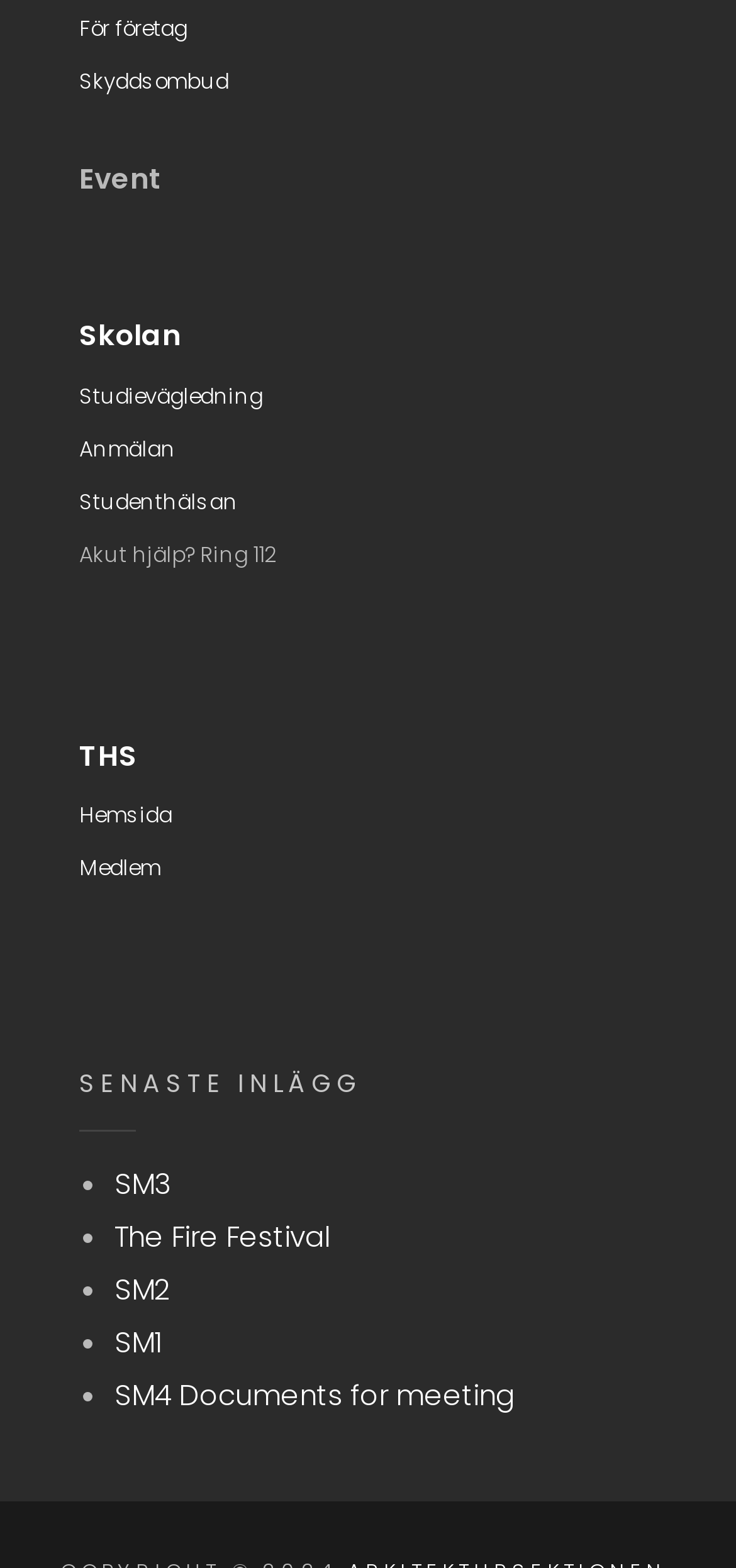How many static text elements are there in the top section?
Use the information from the screenshot to give a comprehensive response to the question.

I counted the number of static text elements in the top section of the webpage, which includes 'Event' and 'Akut hjälp? Ring 112', and found that there are 2 of them.